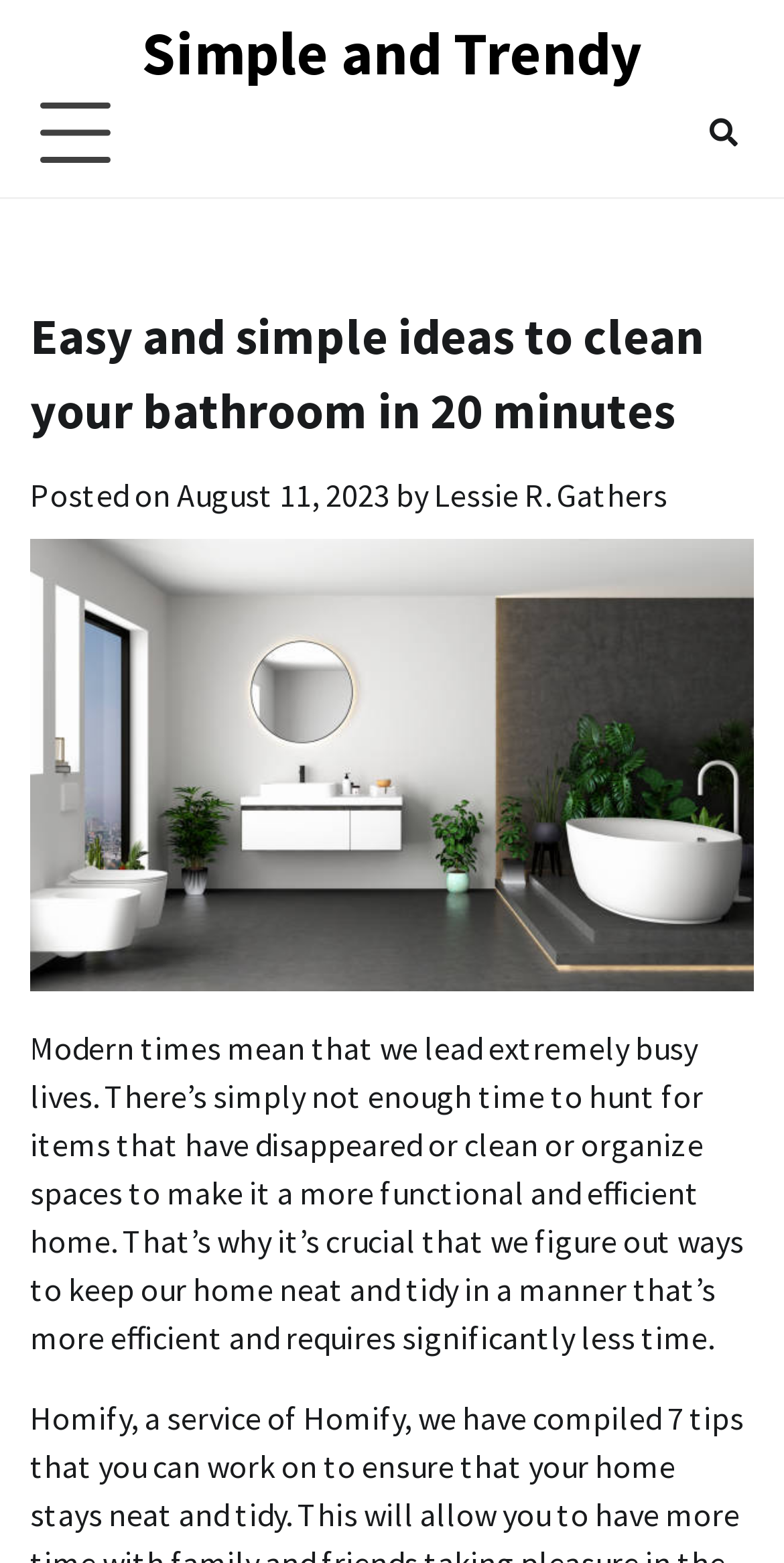Respond to the question below with a single word or phrase:
When was the article posted?

August 11, 2023